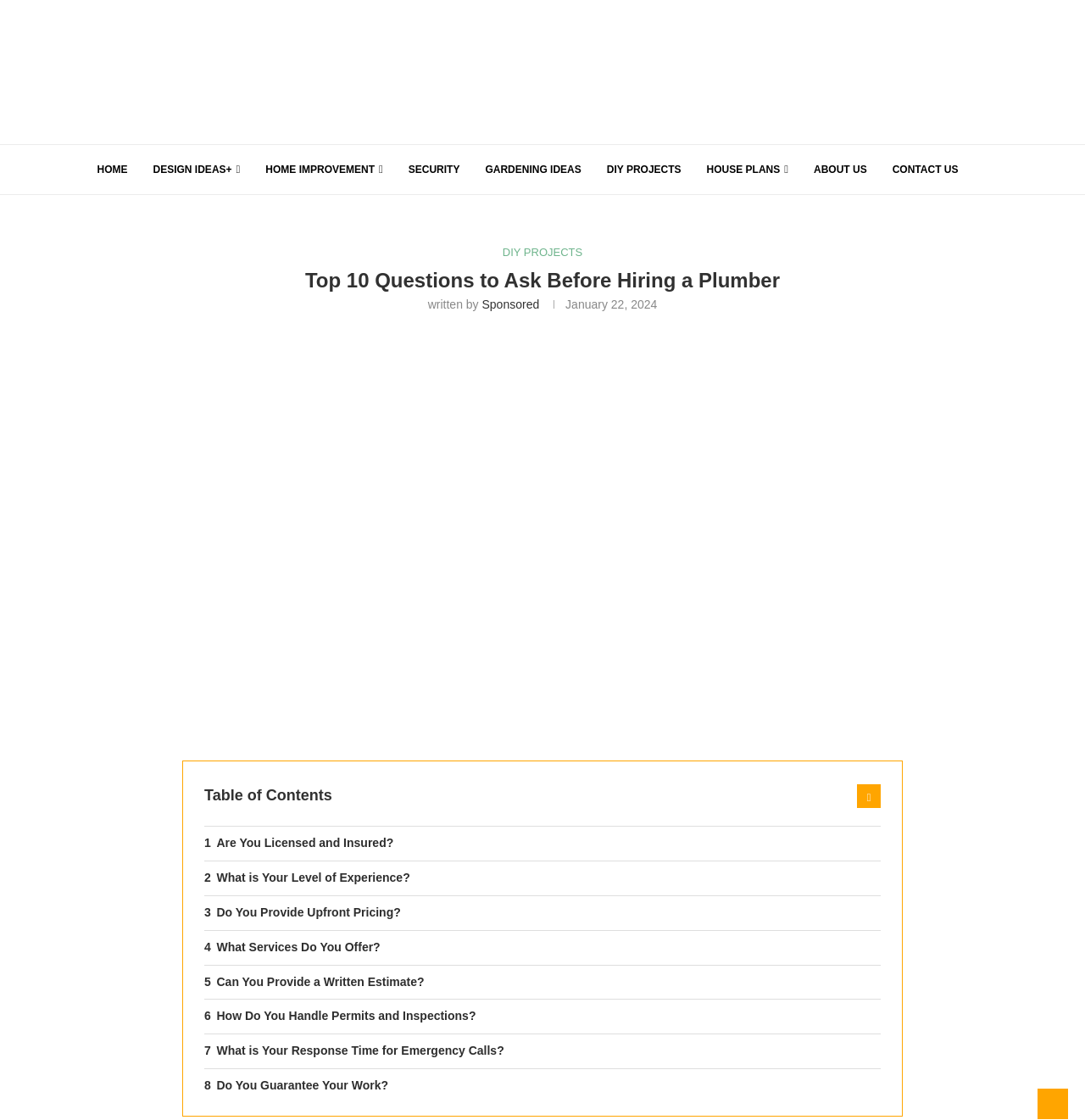Generate a comprehensive description of the webpage content.

This webpage is about asking the right questions before hiring a plumber. At the top, there is a link to "Style of Homes" accompanied by an image, which is positioned near the center of the top section. Below this, there is a layout table with a row of links to various sections of the website, including "HOME", "DESIGN IDEAS", "HOME IMPROVEMENT", "SECURITY", "GARDENING IDEAS", "DIY PROJECTS", "HOUSE PLANS", "ABOUT US", and "CONTACT US". 

The main content of the webpage starts with a heading that reads "Top 10 Questions to Ask Before Hiring a Plumber". Below this heading, there is a line of text that says "written by" followed by a link to "Sponsored". Next to this, there is a timestamp showing the date "January 22, 2024". 

On the left side of the page, there is a link to an article about screwdrivers for stripped allen, accompanied by a large image that takes up most of the left side of the page. 

Further down, there is a section titled "Table of Contents" followed by a list of 10 links to questions that one should ask before hiring a plumber. These questions include "Are You Licensed and Insured?", "What is Your Level of Experience?", "Do You Provide Upfront Pricing?", and so on.